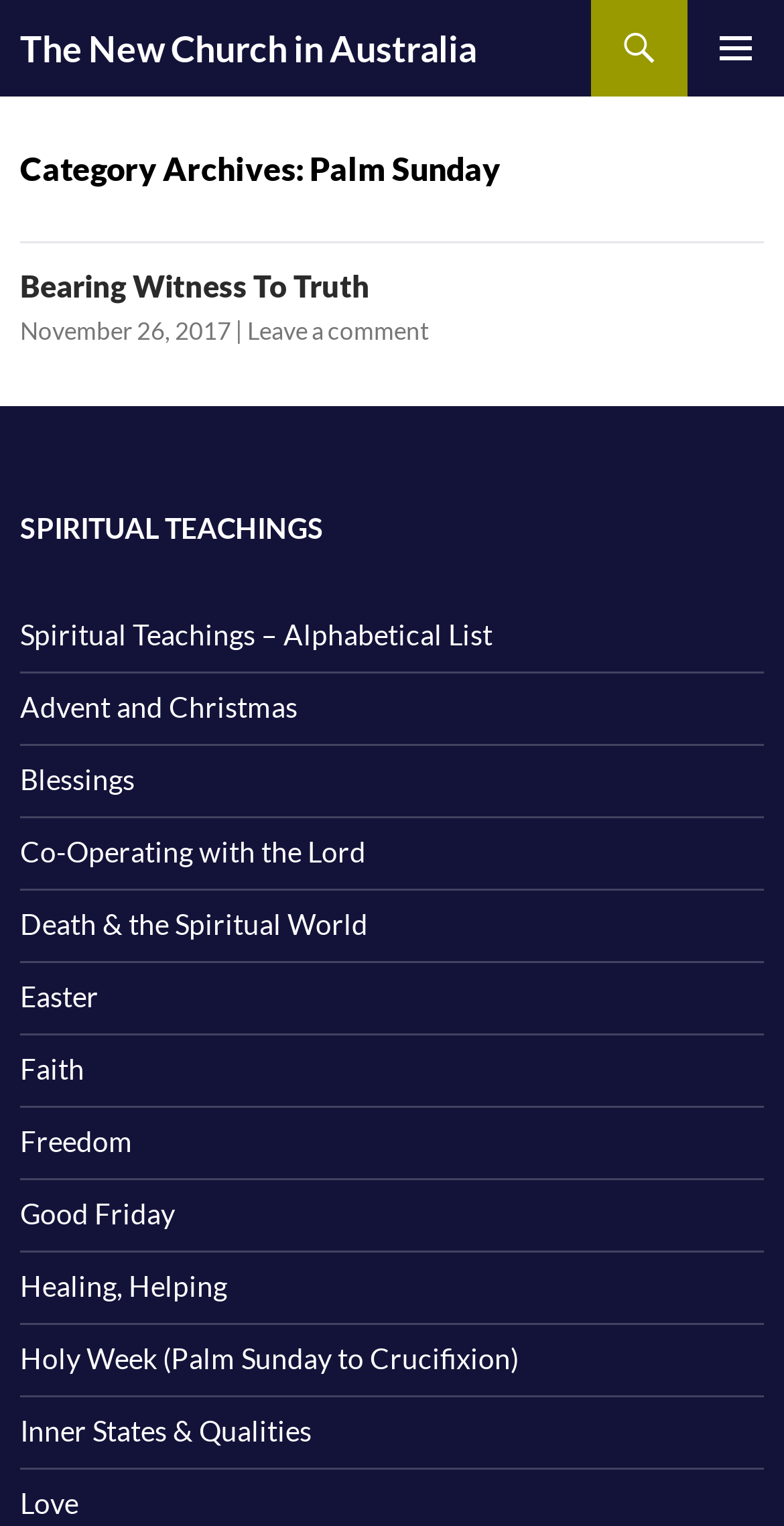Using a single word or phrase, answer the following question: 
What is the purpose of the button with the icon?

PRIMARY MENU